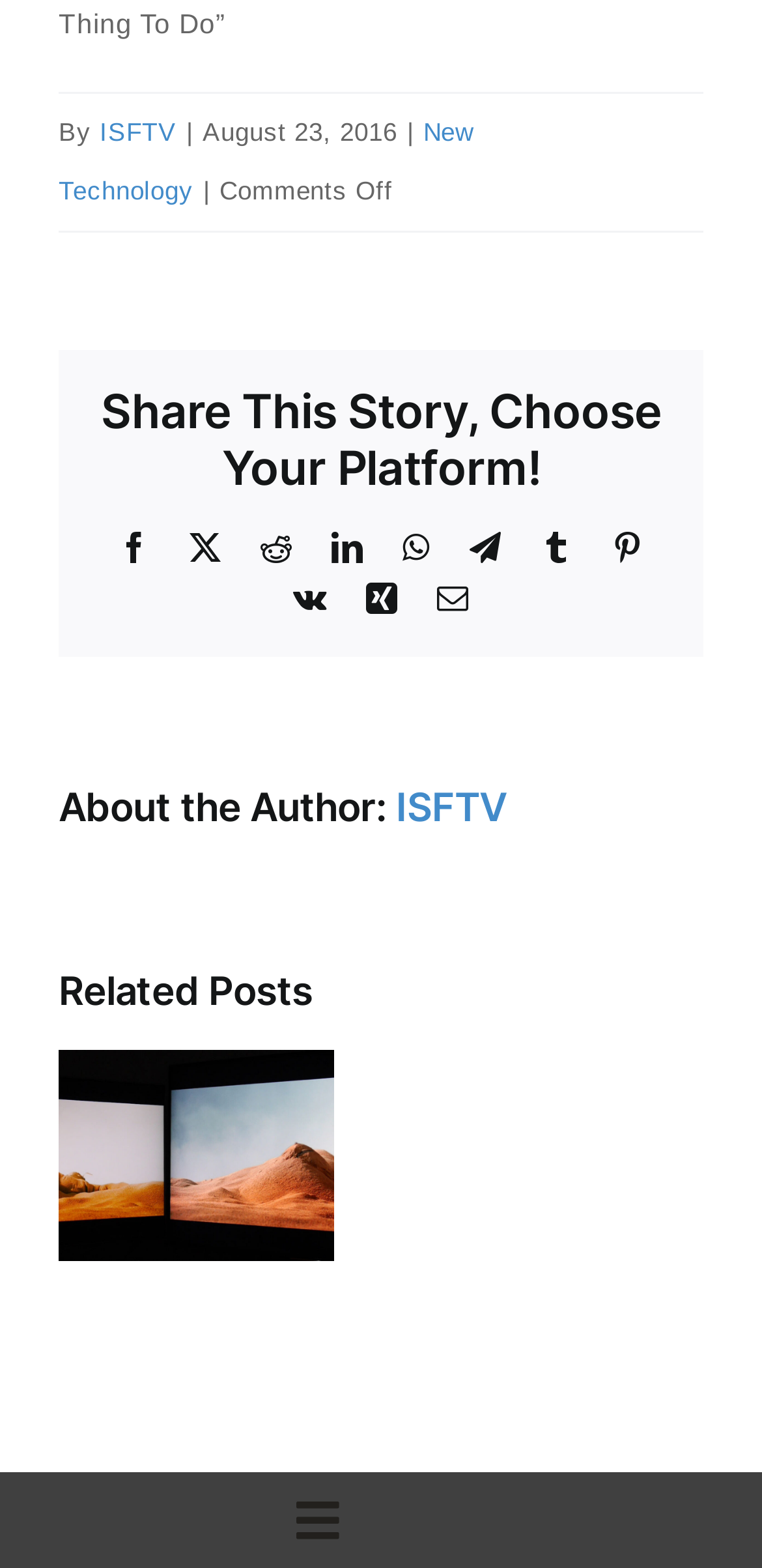Based on the provided description, "New Technology", find the bounding box of the corresponding UI element in the screenshot.

[0.077, 0.075, 0.622, 0.131]